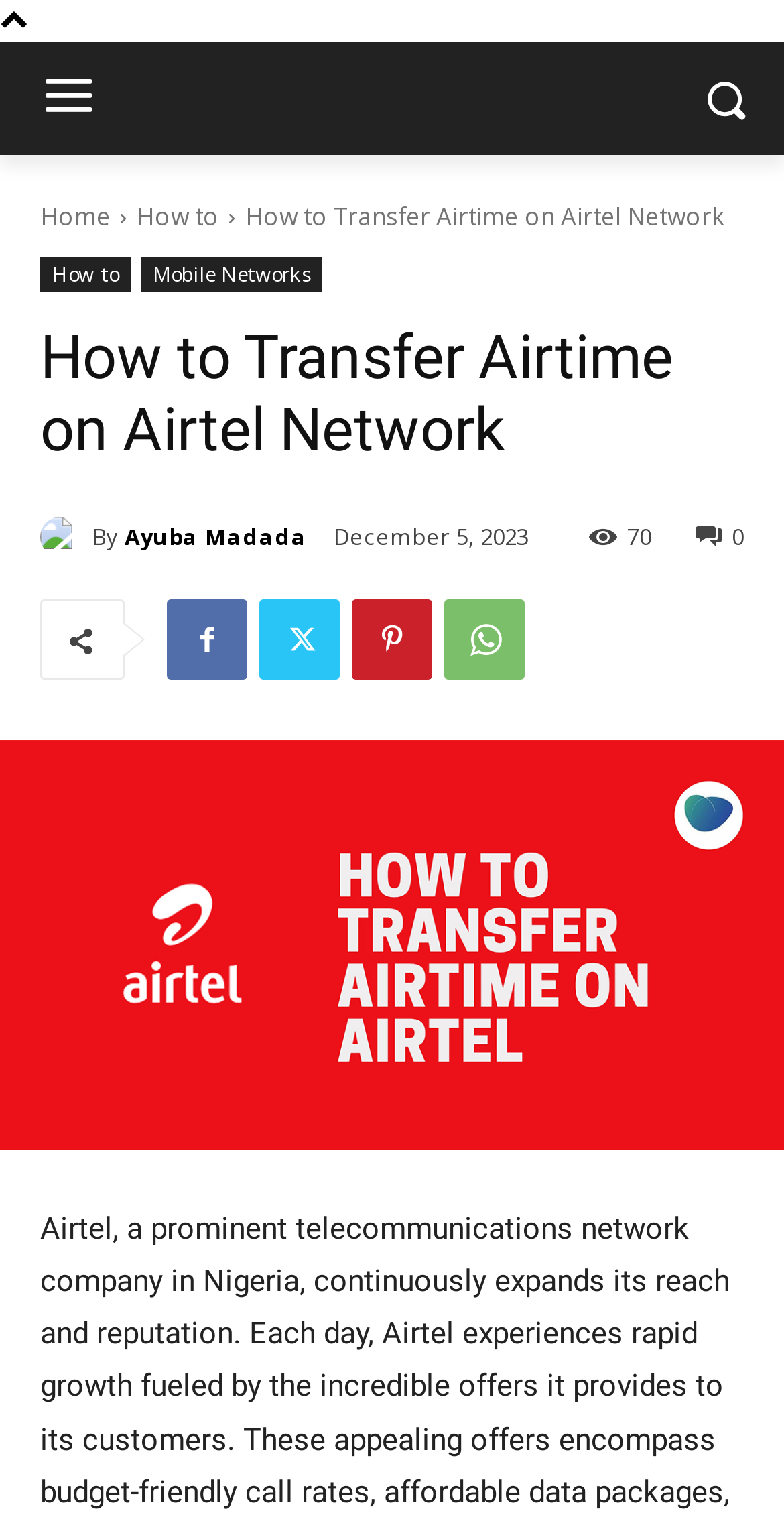Pinpoint the bounding box coordinates of the clickable area needed to execute the instruction: "Click on How to". The coordinates should be specified as four float numbers between 0 and 1, i.e., [left, top, right, bottom].

[0.174, 0.13, 0.279, 0.153]